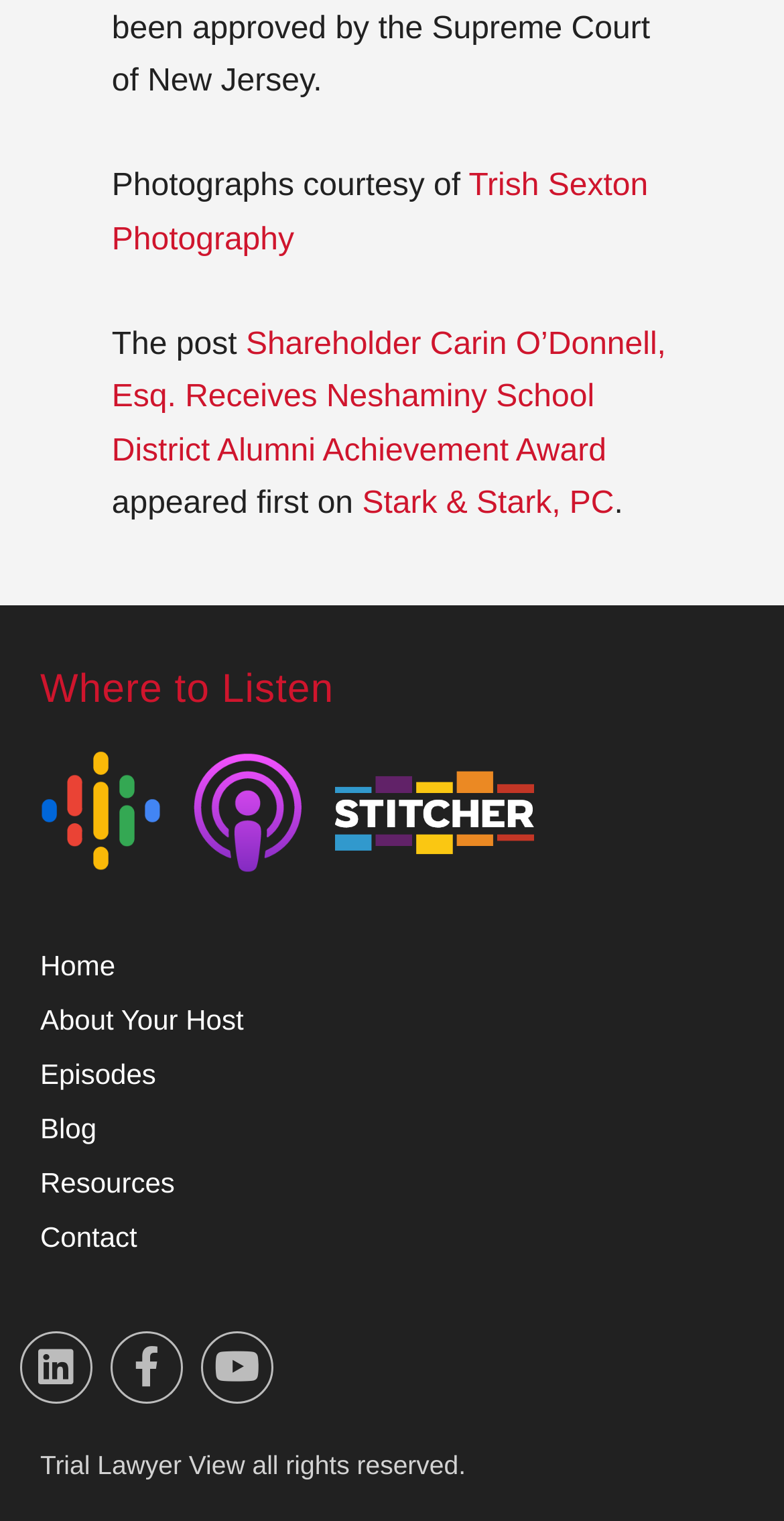Determine the bounding box coordinates (top-left x, top-left y, bottom-right x, bottom-right y) of the UI element described in the following text: Trish Sexton Photography

[0.143, 0.111, 0.827, 0.169]